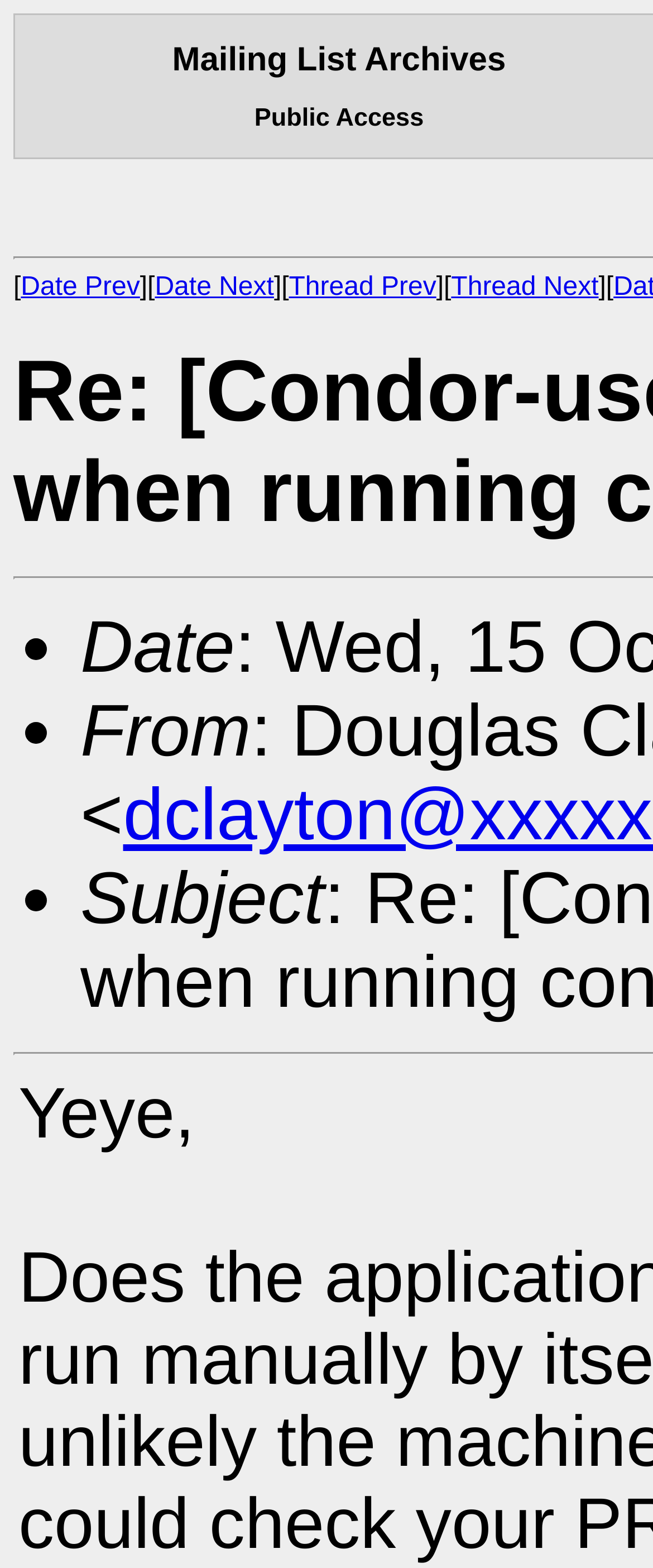Given the element description "Date Prev" in the screenshot, predict the bounding box coordinates of that UI element.

[0.032, 0.174, 0.214, 0.193]